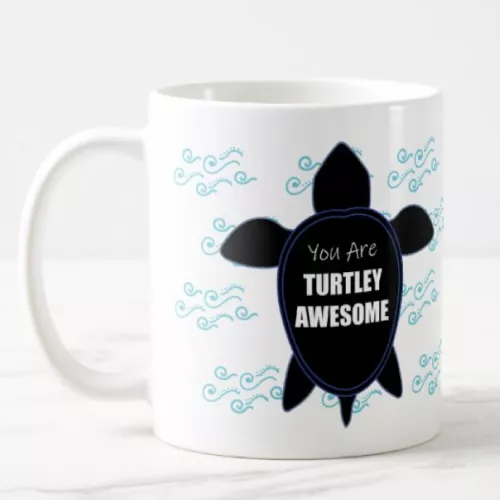Construct a detailed narrative about the image.

This image showcases a whimsical and motivational mug adorned with a fun turtle design. The mug features the phrase "You Are TURTLEY AWESOME," prominently displayed in bold letters within an oval shape that resembles a turtle's shell. Surrounding the turtle graphic are charming, stylized waves that add a playful touch to the overall design. This mug is a perfect gift for anyone who appreciates turtles or needs a little encouragement, making it an excellent choice for a boyfriend or a loved one. Its lighthearted message and cute imagery make it a delightful addition to any kitchen or office space.